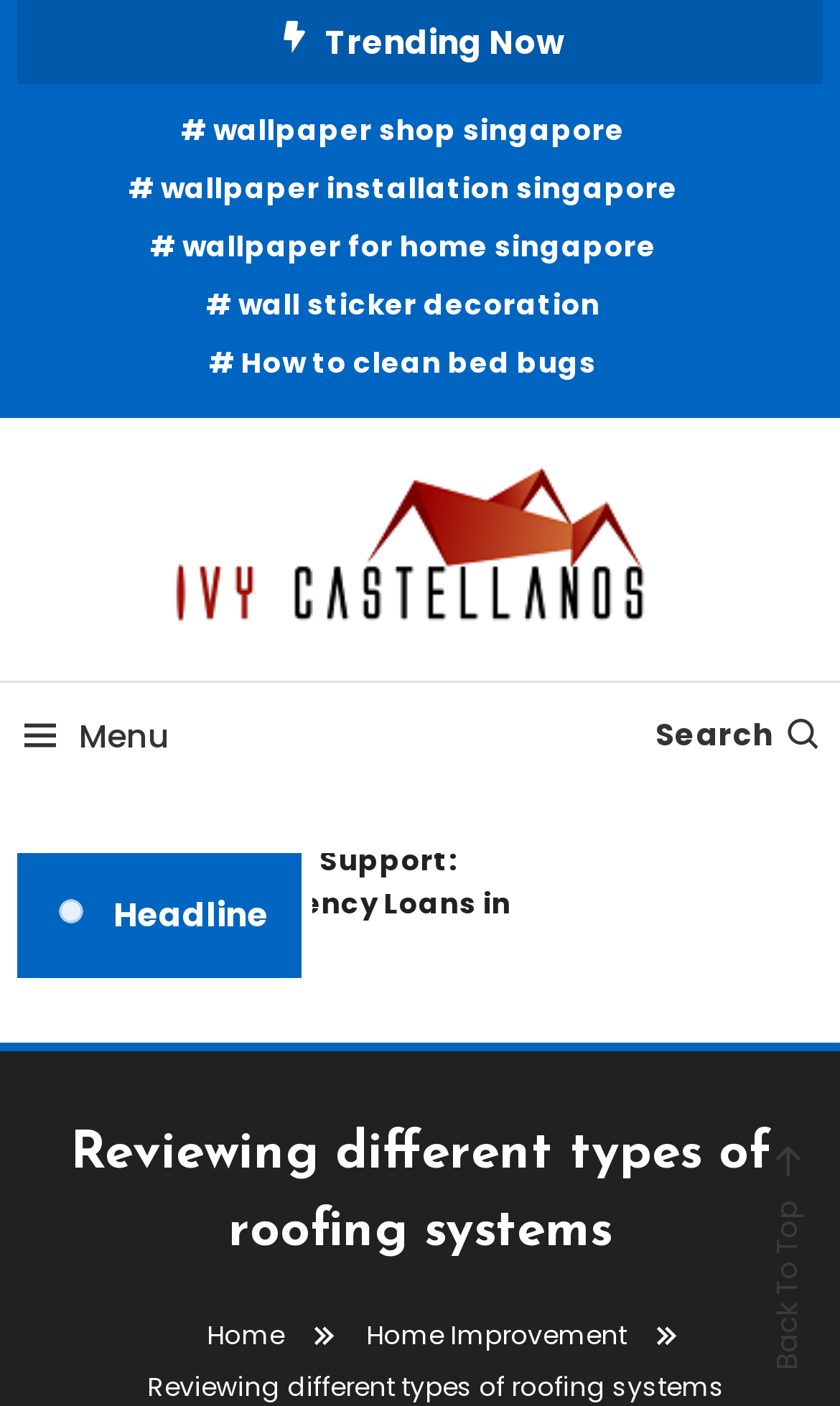Determine the bounding box coordinates of the section I need to click to execute the following instruction: "Go to the home improvement blog". Provide the coordinates as four float numbers between 0 and 1, i.e., [left, top, right, bottom].

[0.02, 0.457, 0.441, 0.486]